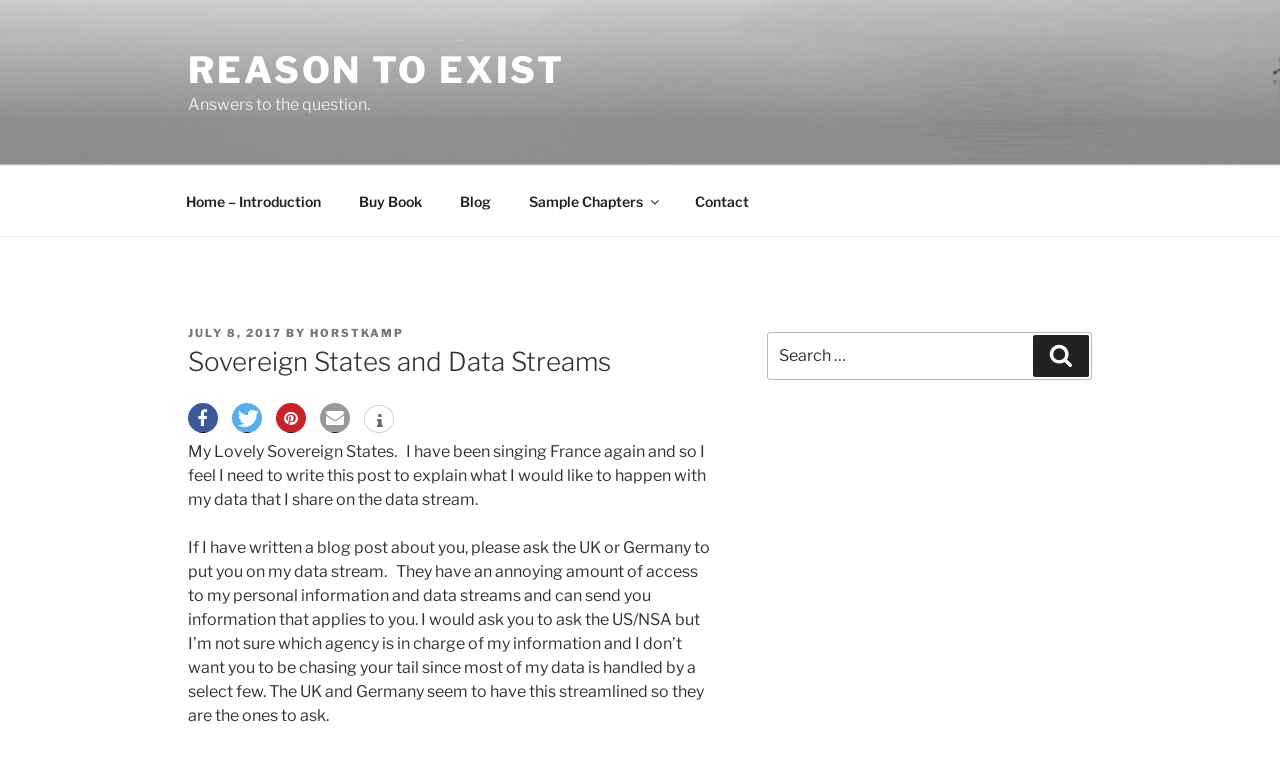Please provide the bounding box coordinate of the region that matches the element description: July 8, 2017. Coordinates should be in the format (top-left x, top-left y, bottom-right x, bottom-right y) and all values should be between 0 and 1.

[0.147, 0.431, 0.22, 0.449]